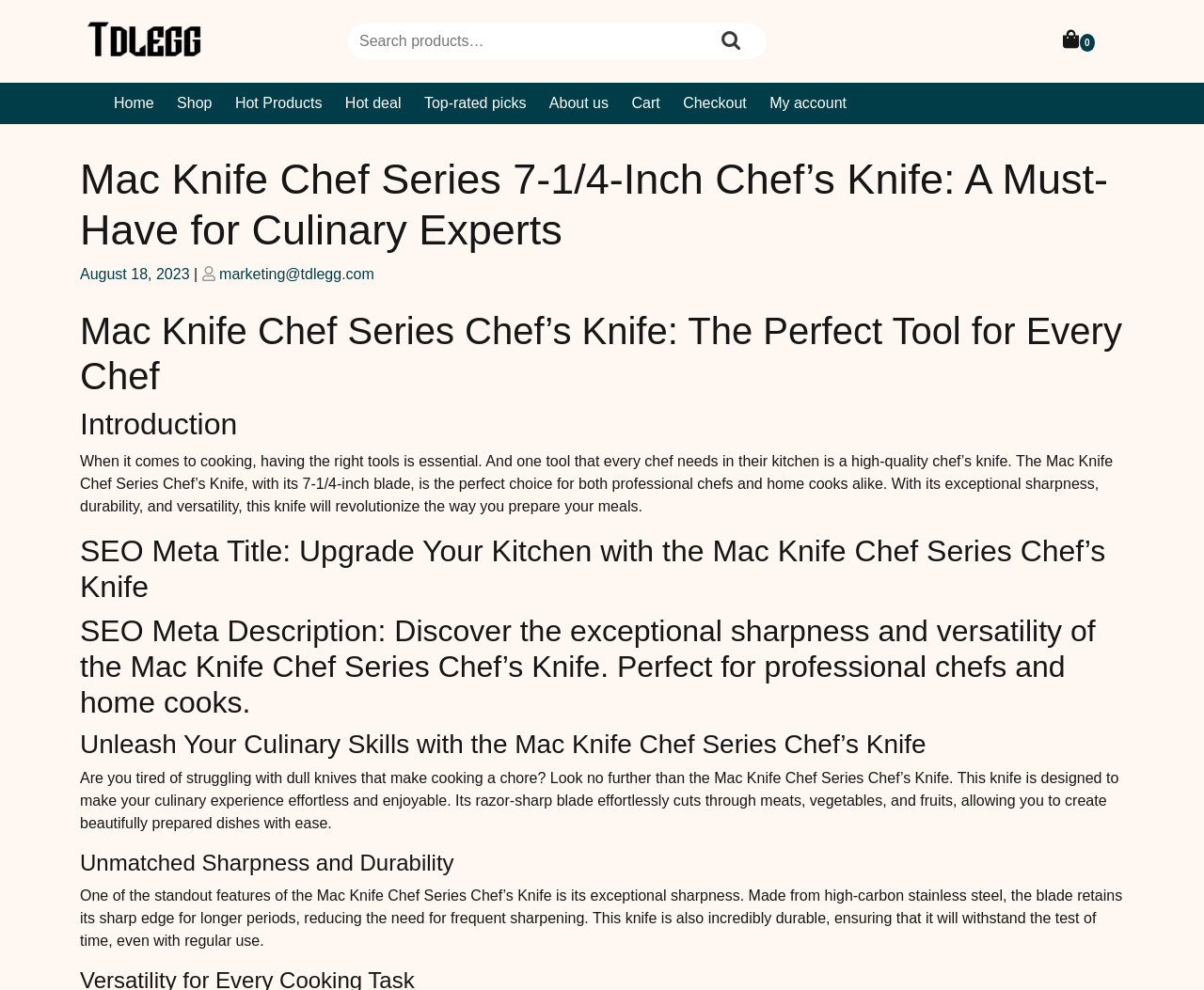What is the material of the knife's blade?
Please provide a comprehensive answer based on the visual information in the image.

I determined the answer by reading the text 'One of the standout features of the Mac Knife Chef Series Chef’s Knife is its exceptional sharpness. Made from high-carbon stainless steel, the blade retains its sharp edge for longer periods, reducing the need for frequent sharpening.' which mentions the material of the knife's blade.